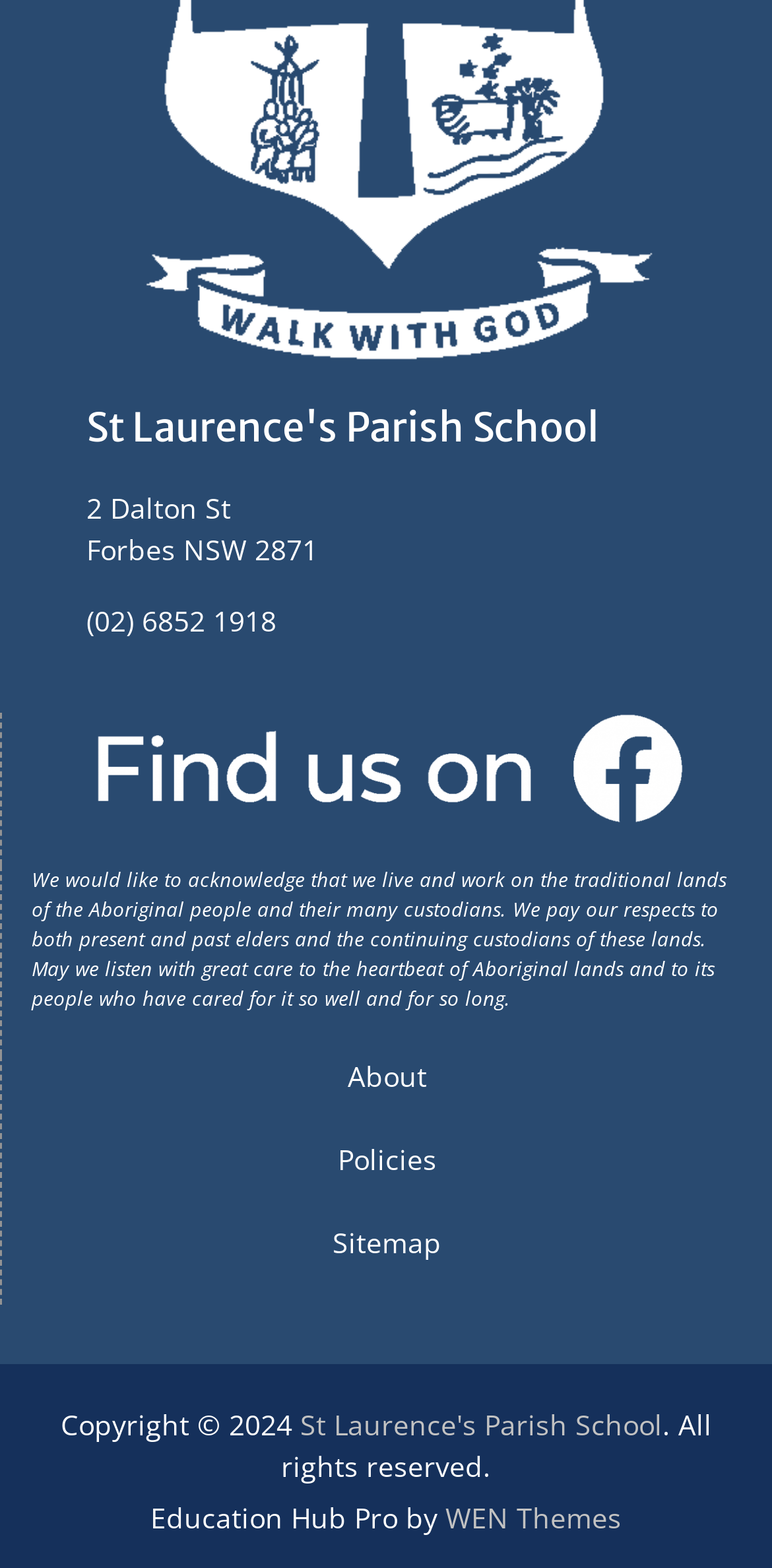Identify the bounding box for the described UI element. Provide the coordinates in (top-left x, top-left y, bottom-right x, bottom-right y) format with values ranging from 0 to 1: St Laurence's Parish School

[0.388, 0.897, 0.858, 0.921]